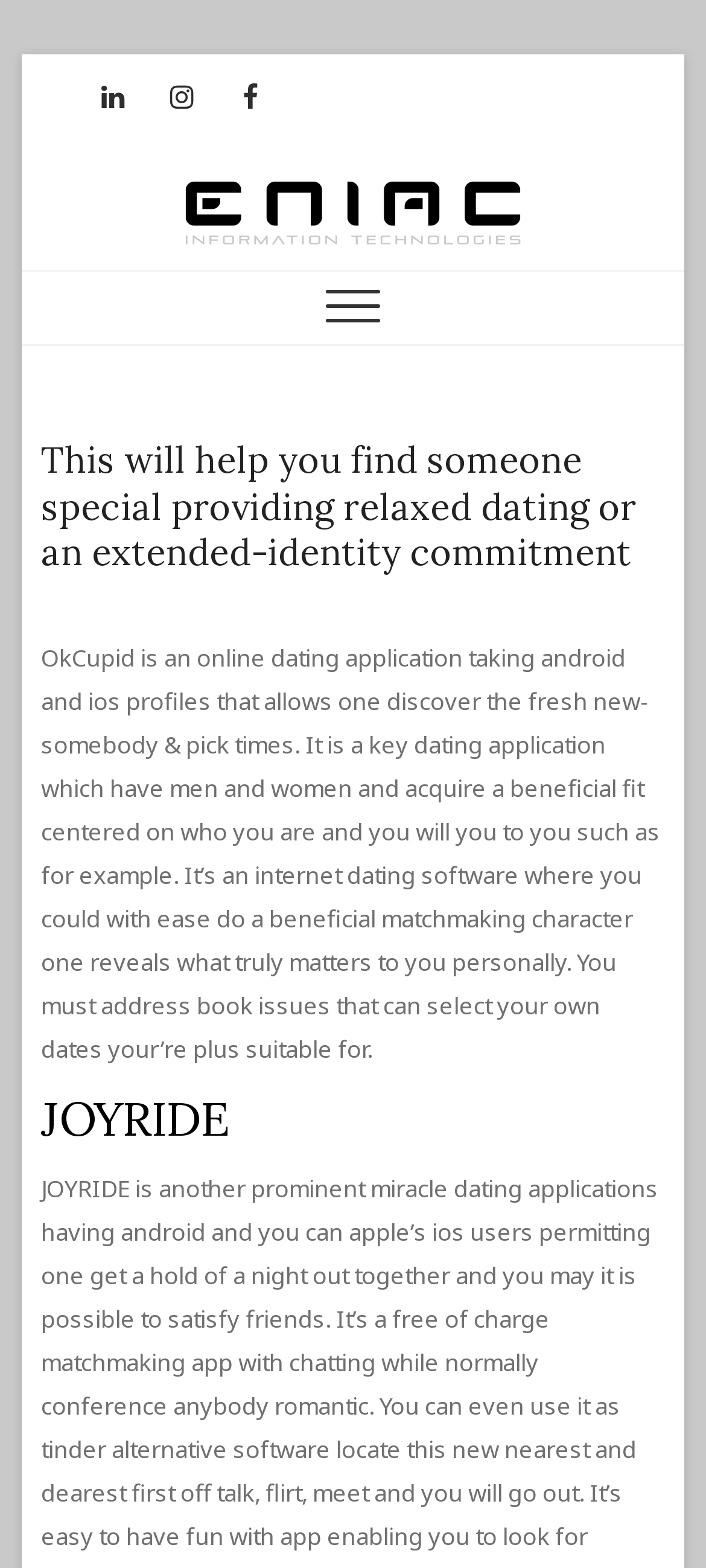Give a short answer using one word or phrase for the question:
What is the purpose of OkCupid?

Online dating